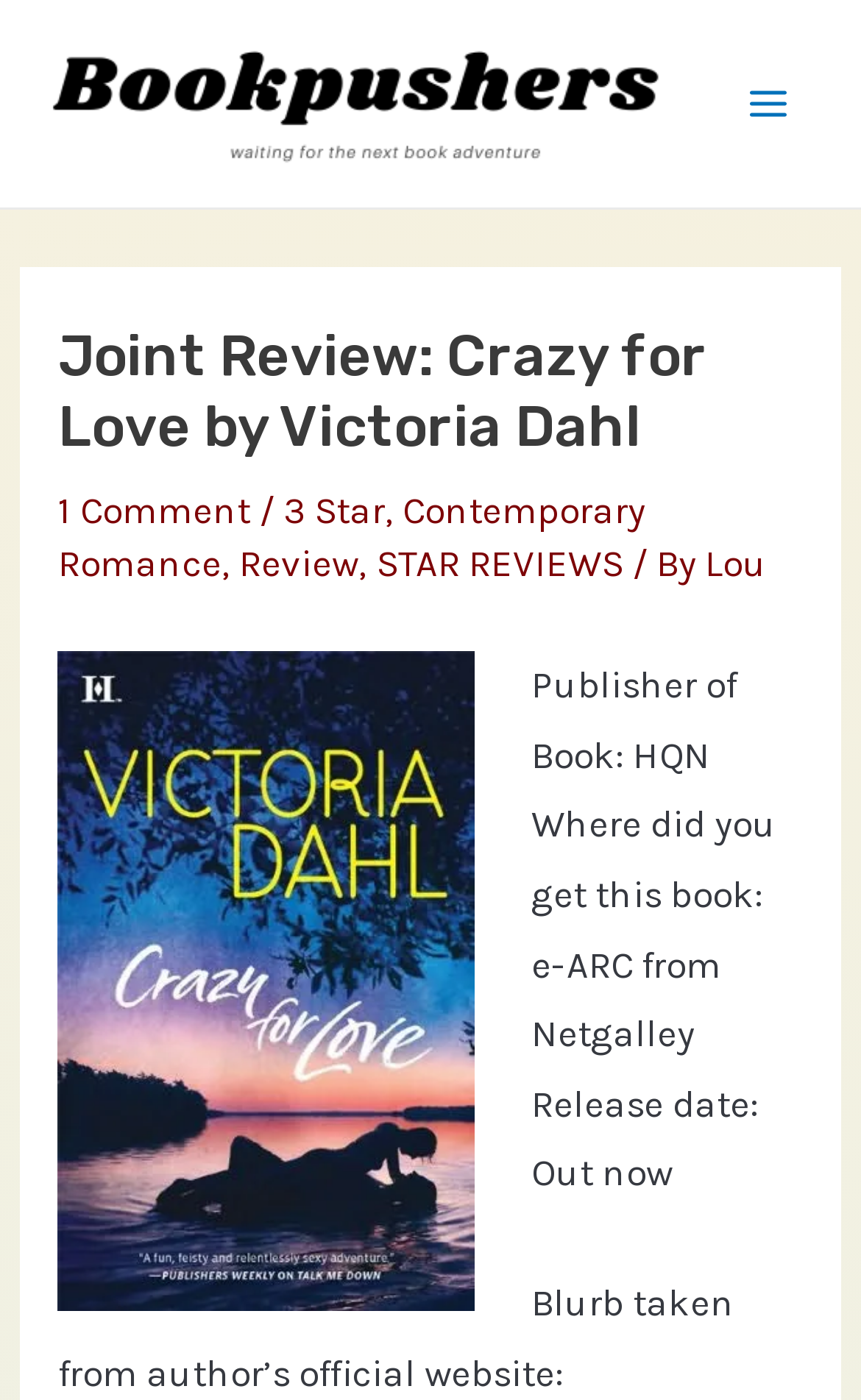What is the publisher of the book?
From the image, respond with a single word or phrase.

HQN